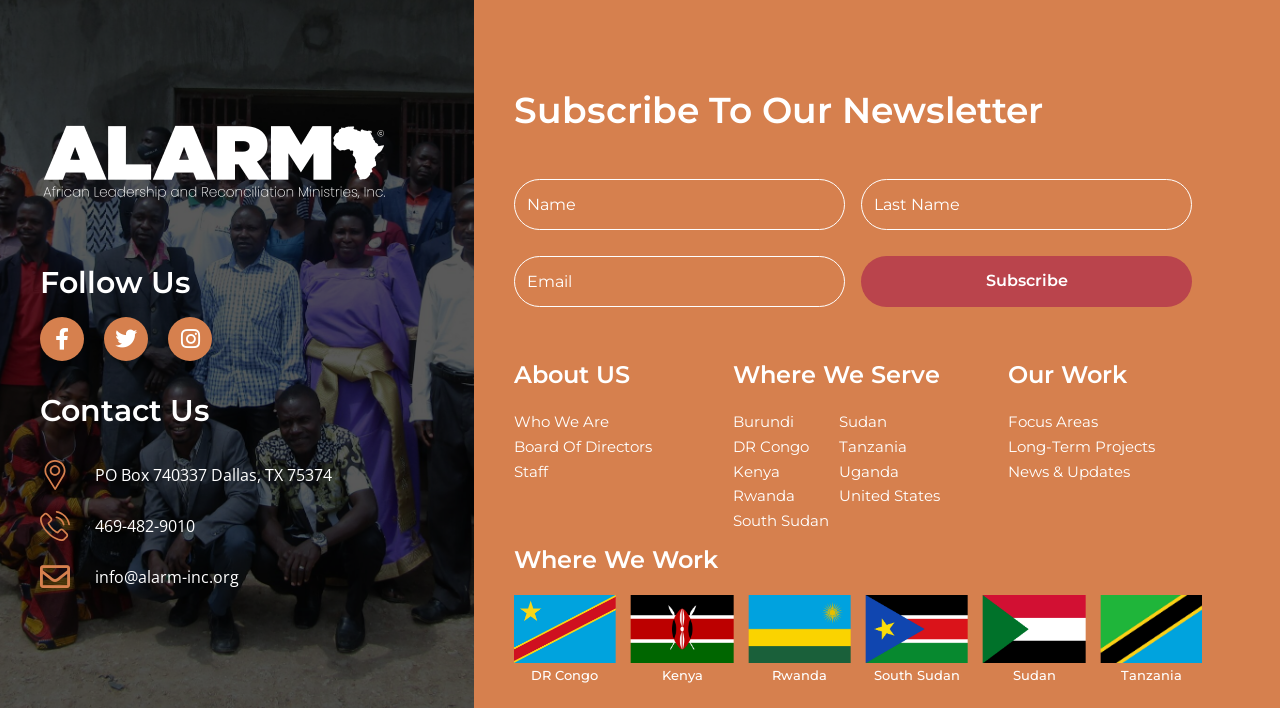Identify the bounding box coordinates of the section to be clicked to complete the task described by the following instruction: "Learn more about our work in Burundi". The coordinates should be four float numbers between 0 and 1, formatted as [left, top, right, bottom].

[0.572, 0.579, 0.62, 0.614]